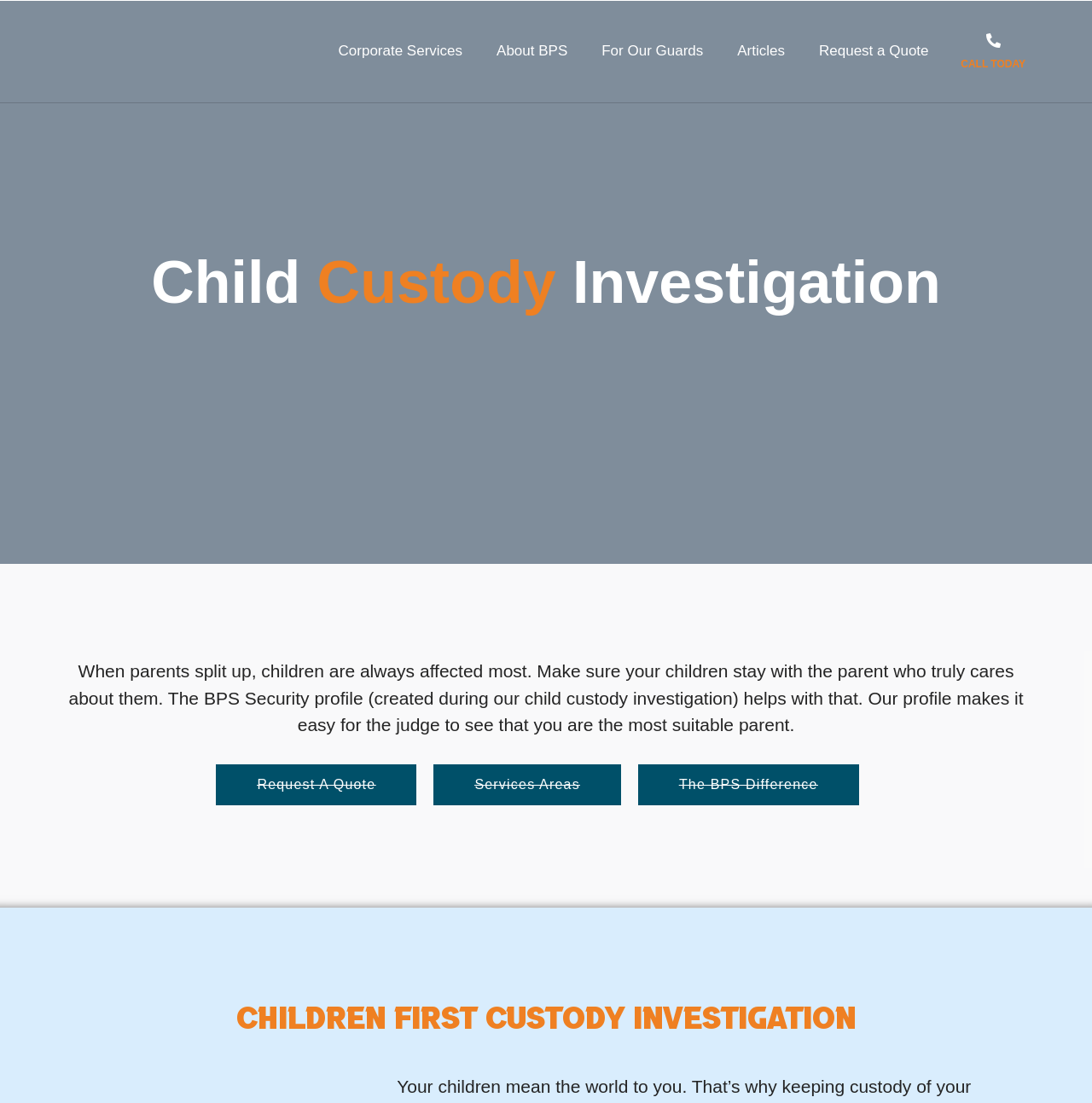Specify the bounding box coordinates of the area that needs to be clicked to achieve the following instruction: "Request a quote".

[0.198, 0.693, 0.382, 0.73]